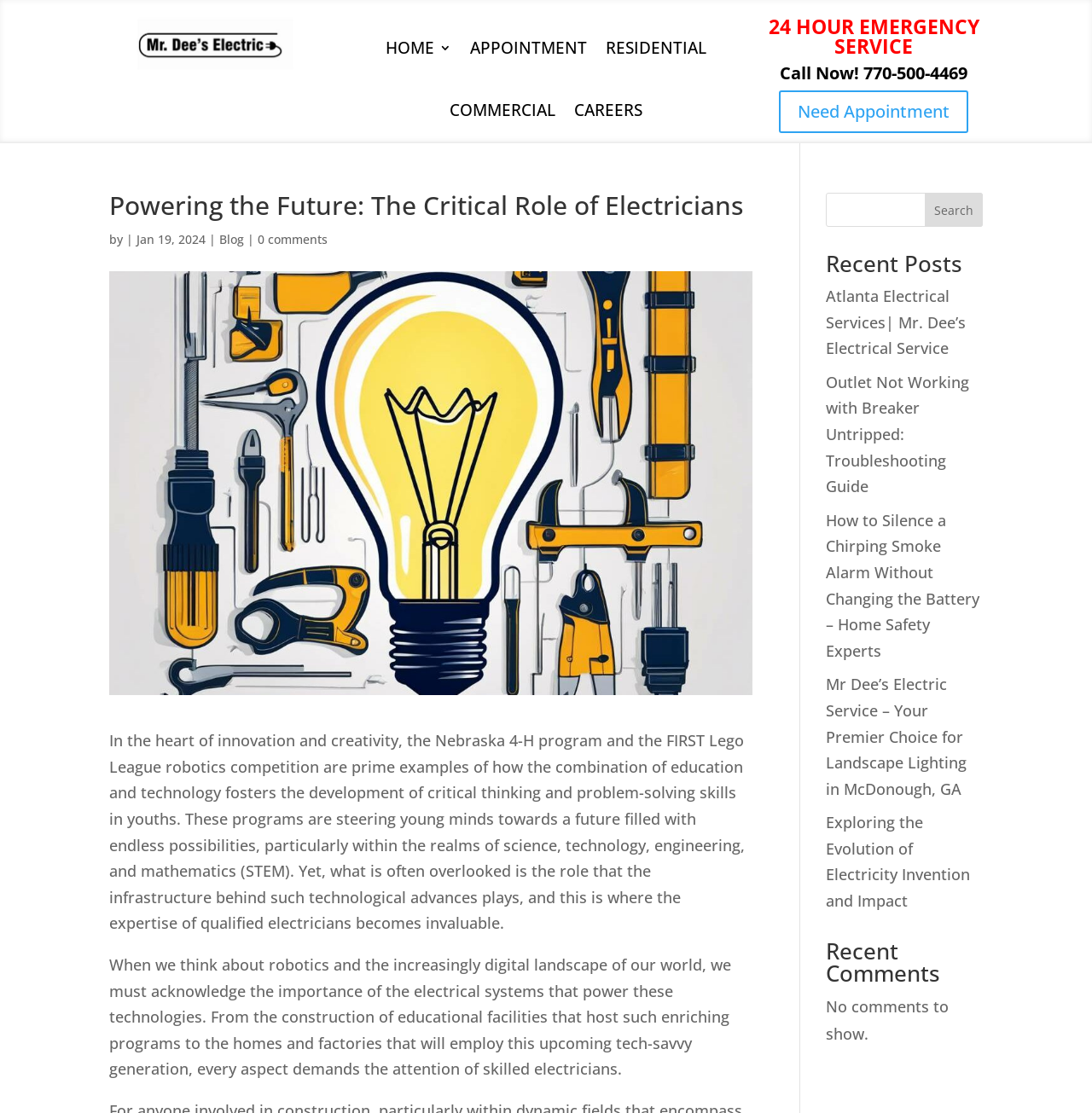Determine the bounding box coordinates of the element's region needed to click to follow the instruction: "Search for something". Provide these coordinates as four float numbers between 0 and 1, formatted as [left, top, right, bottom].

[0.756, 0.173, 0.9, 0.204]